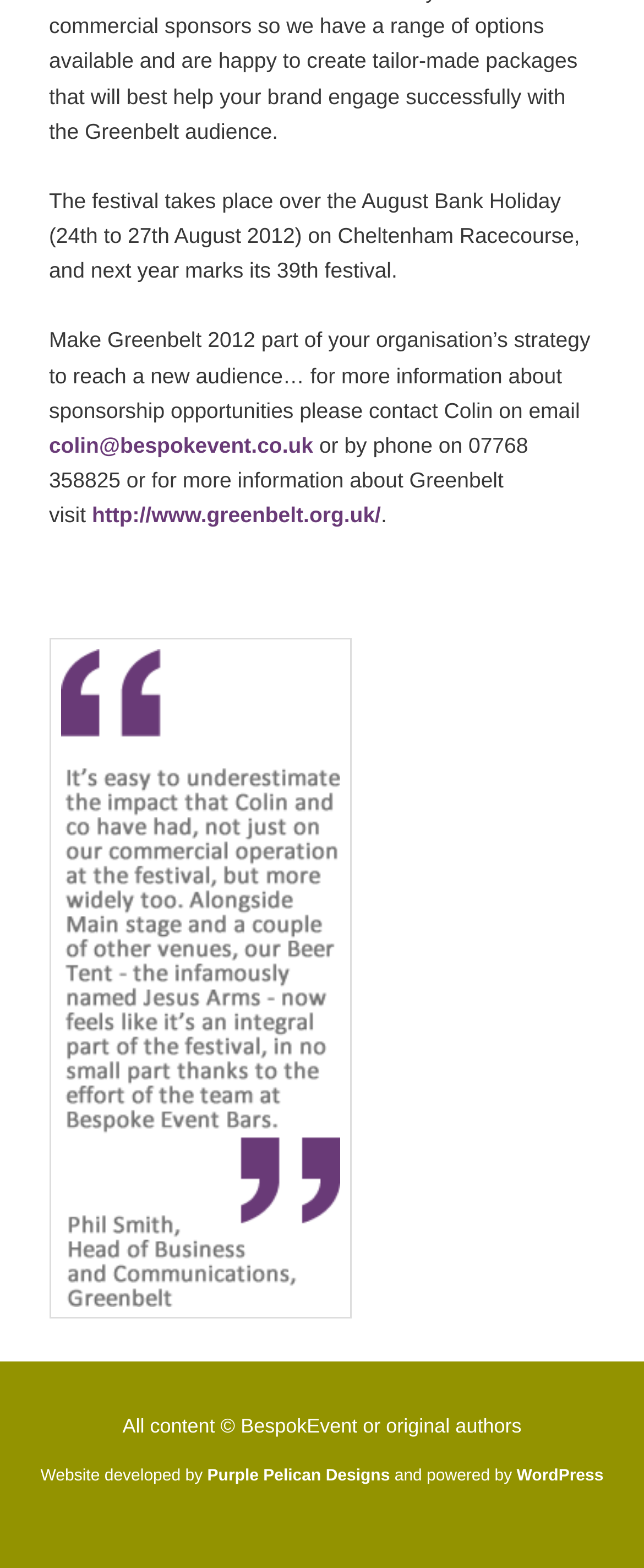Provide a brief response to the question below using a single word or phrase: 
Who developed the website?

Purple Pelican Designs